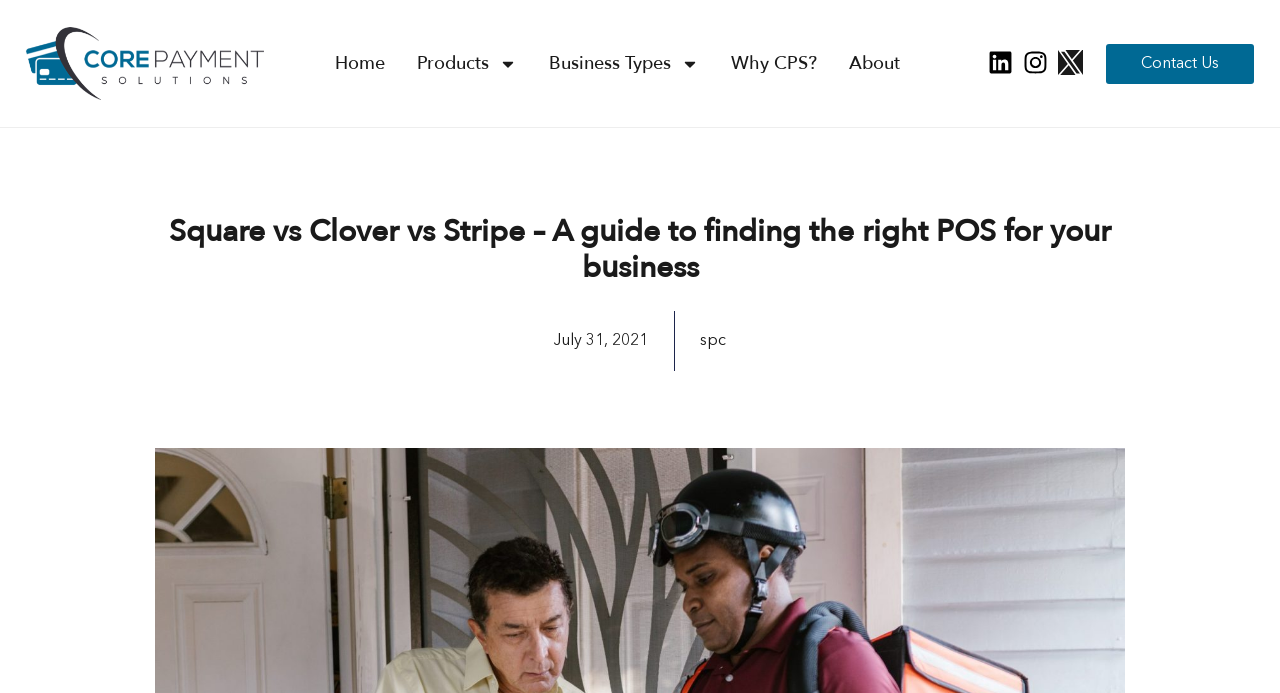Please find the bounding box coordinates of the section that needs to be clicked to achieve this instruction: "Click on Home".

[0.262, 0.063, 0.301, 0.12]